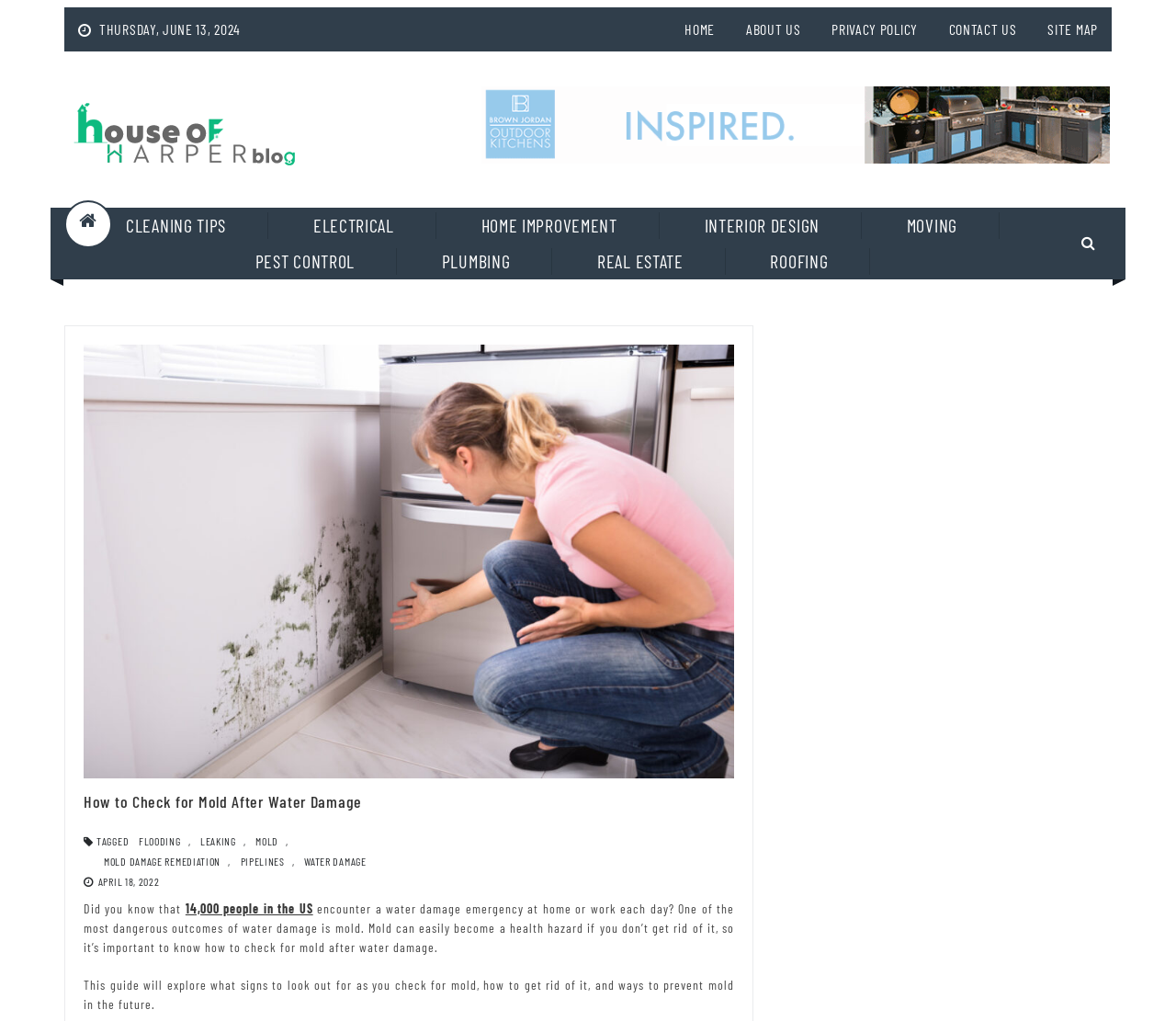Offer an in-depth caption of the entire webpage.

The webpage is about "How to Check for Mold After Water Damage". At the top, there is a date "THURSDAY, JUNE 13, 2024" and a navigation menu with links to "HOME", "ABOUT US", "PRIVACY POLICY", "CONTACT US", and "SITE MAP". Below the navigation menu, there is a logo "House of Harper Blog" with an image and a link to the blog.

On the left side, there are several links to categories such as "CLEANING TIPS", "ELECTRICAL", "HOME IMPROVEMENT", and others. On the right side, there is a social media icon and a figure.

The main content of the webpage starts with a heading "How to Check for Mold After Water Damage" followed by a tag "TAGGED" and several links to related topics such as "FLOODING", "LEAKING", "MOLD", and others.

The main article begins with a question "Did you know that 14,000 people in the US encounter a water damage emergency at home or work each day?" and then explains the importance of checking for mold after water damage. The article continues to provide a guide on how to check for mold, how to get rid of it, and ways to prevent mold in the future.